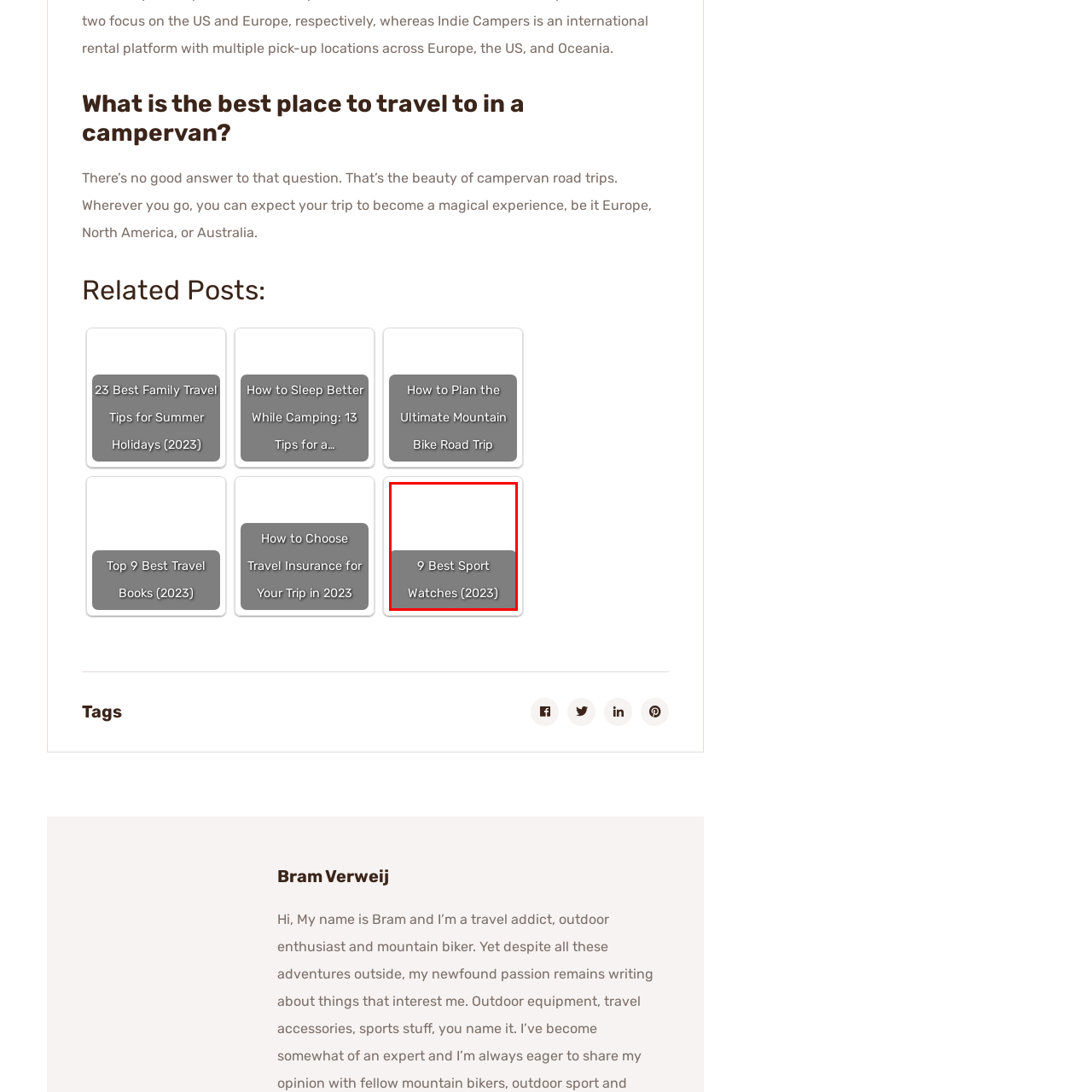What year's models are being highlighted?
Pay attention to the section of the image highlighted by the red bounding box and provide a comprehensive answer to the question.

The caption explicitly mentions '2023' in the title '9 Best Sport Watches (2023)', indicating that the review or guide is focusing on the latest models available in 2023.